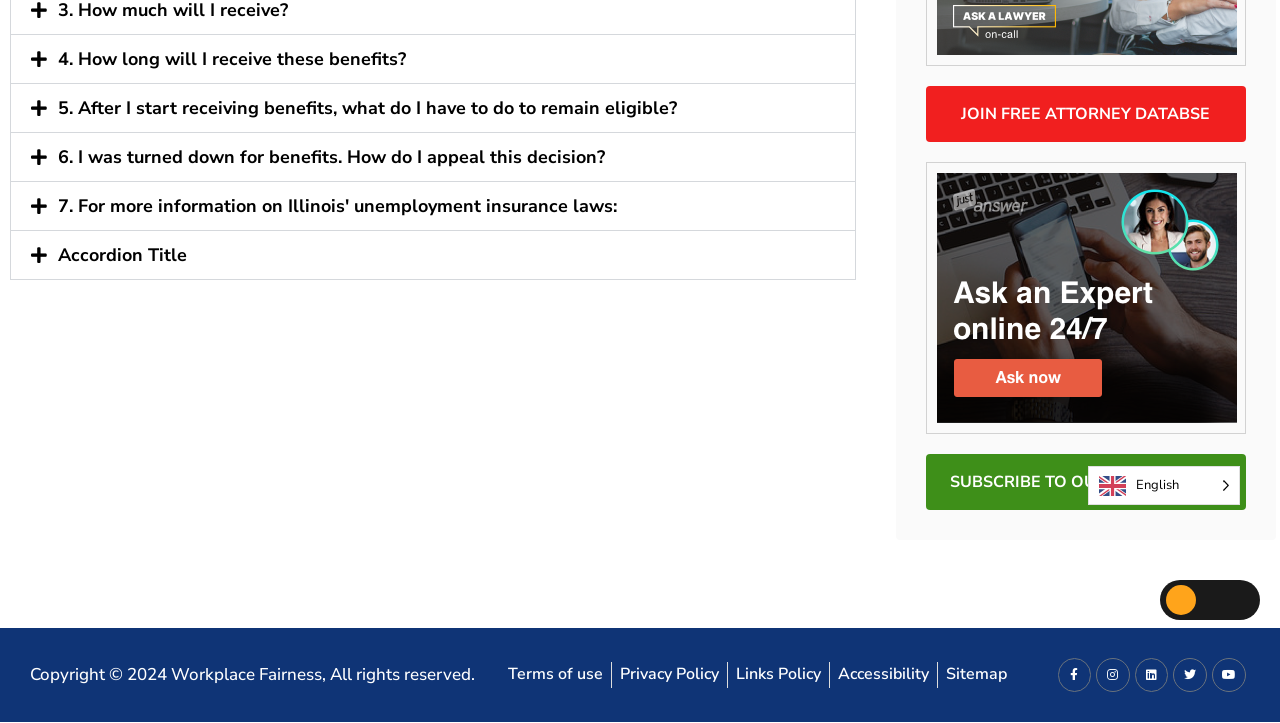Give the bounding box coordinates for the element described by: "Accessibility".

[0.655, 0.916, 0.726, 0.951]